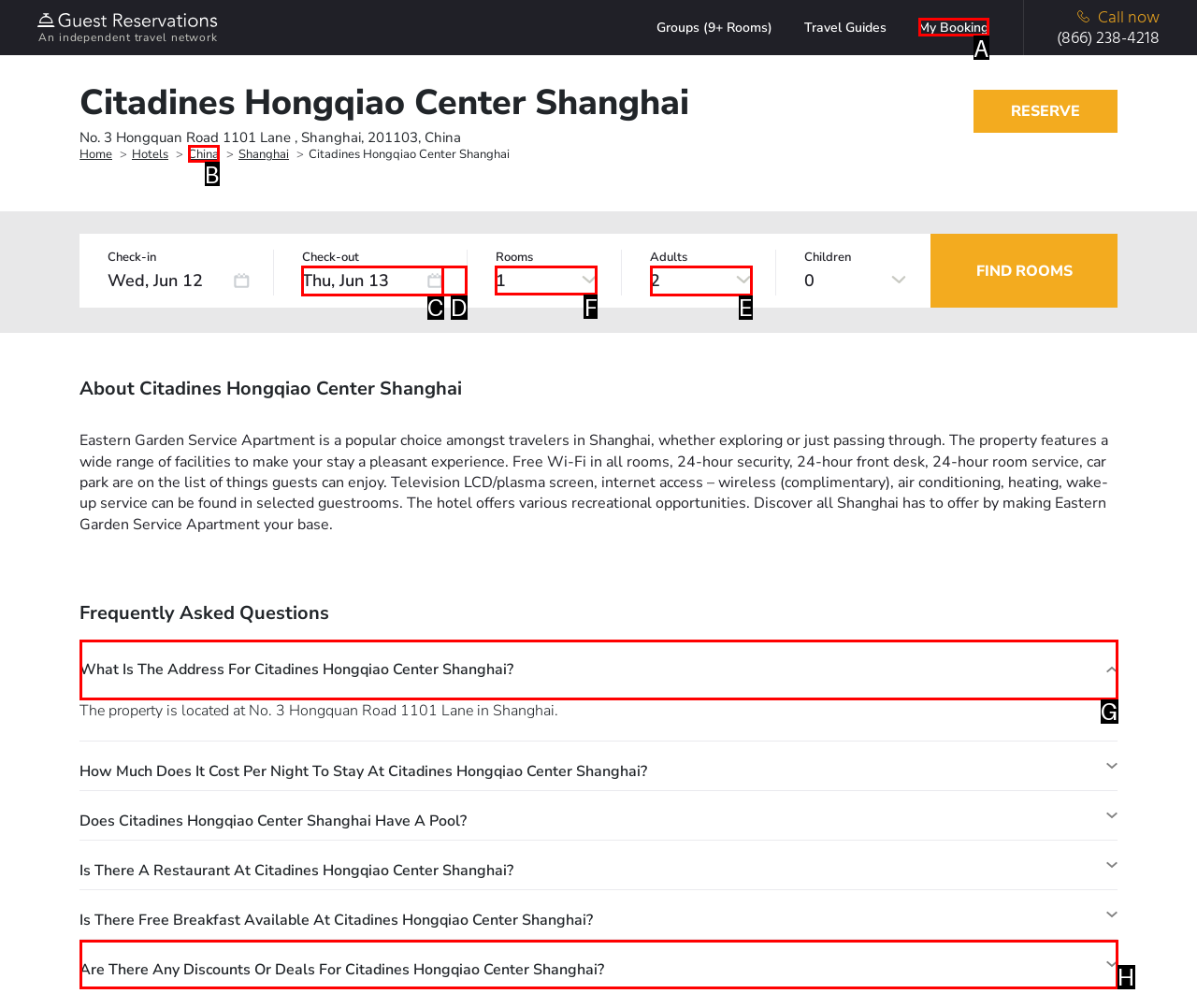Please indicate which option's letter corresponds to the task: Select number of rooms by examining the highlighted elements in the screenshot.

F